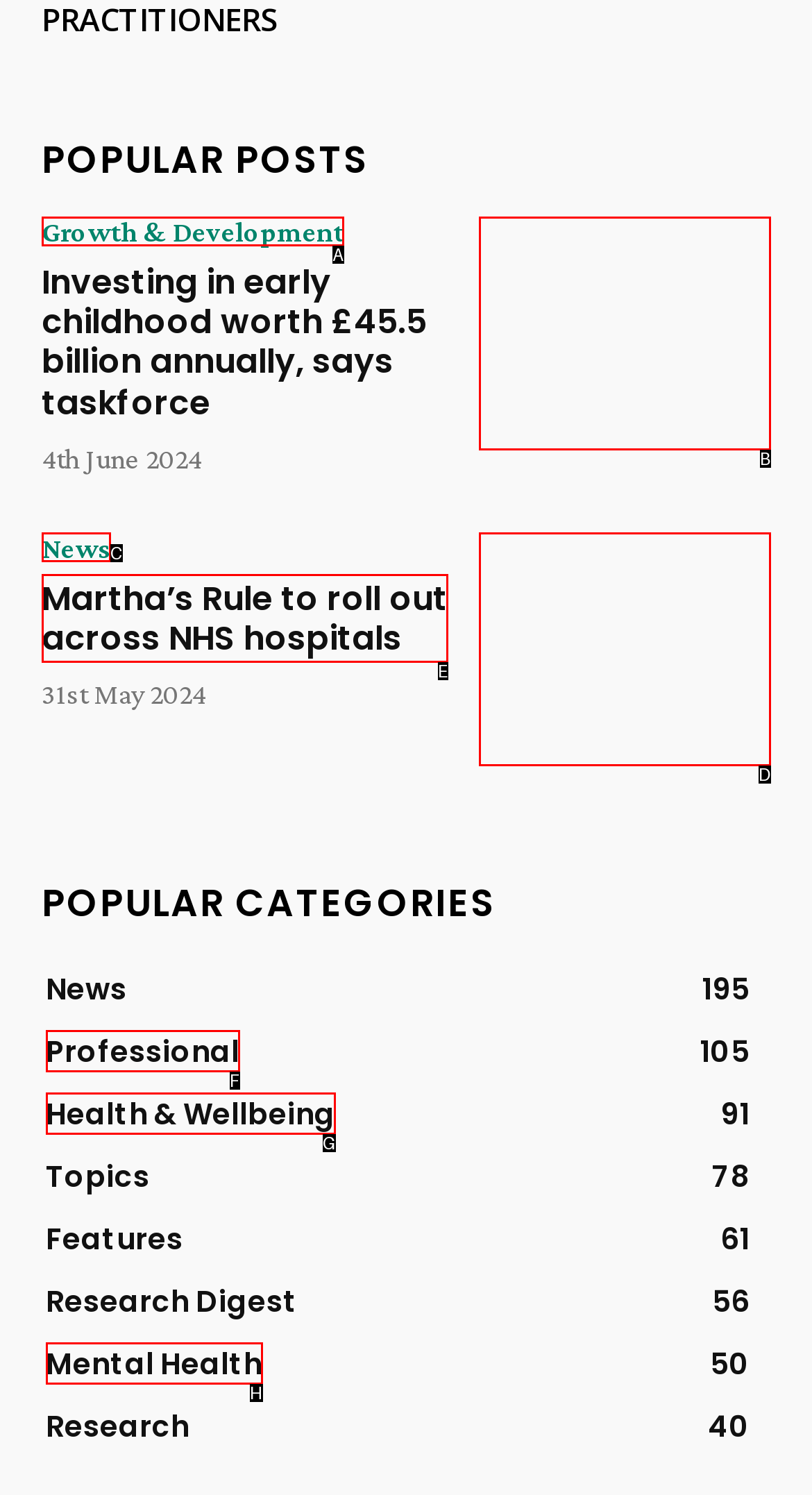Using the provided description: Growth & Development, select the most fitting option and return its letter directly from the choices.

A